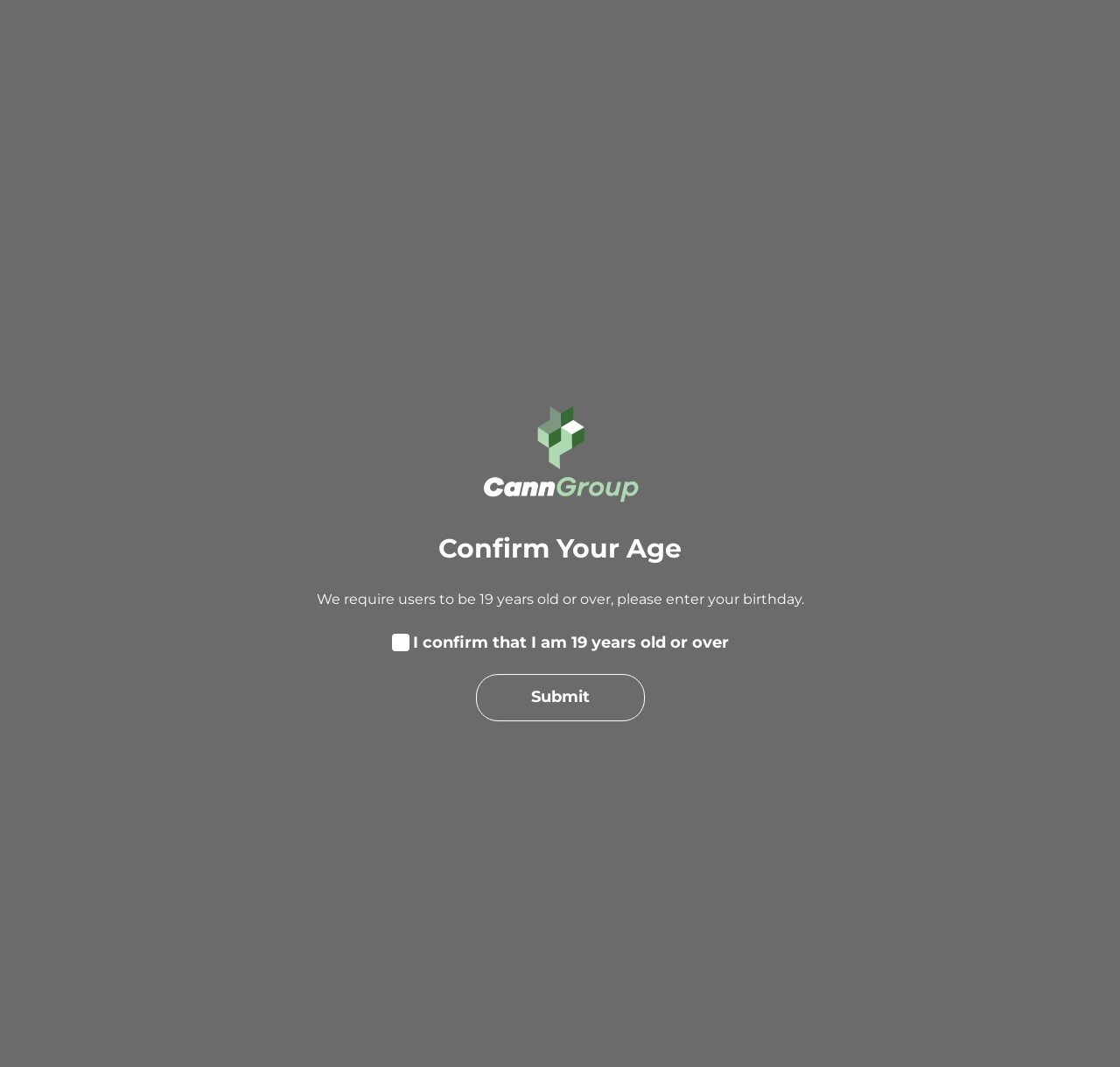Provide your answer to the question using just one word or phrase: What is the purpose of the 'OUR SERVICES' button?

Learn about services